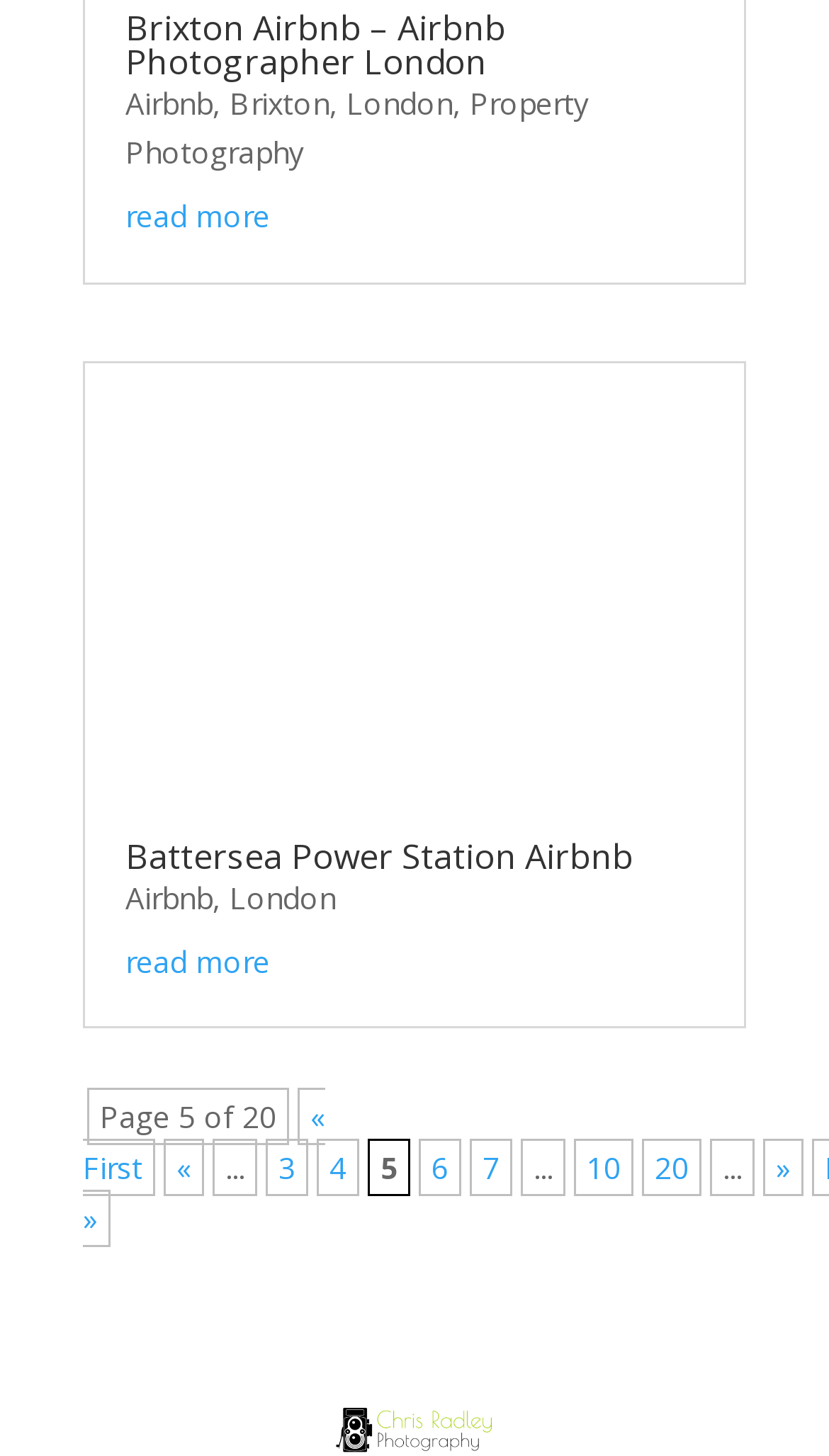Could you provide the bounding box coordinates for the portion of the screen to click to complete this instruction: "Read more about 'Battersea Power Station Airbnb'"?

[0.151, 0.646, 0.326, 0.674]